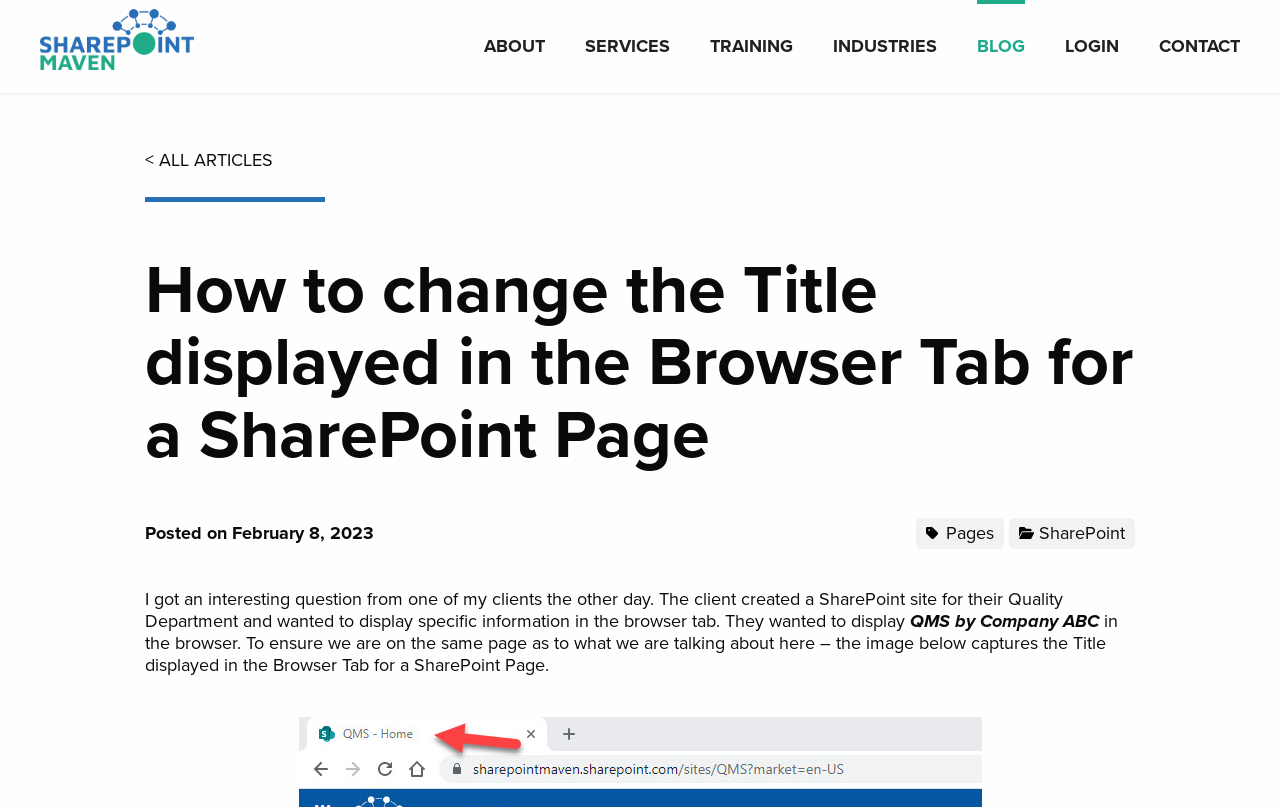Please provide a comprehensive answer to the question below using the information from the image: What does the client want to display in the browser tab?

The client wants to display 'QMS by Company ABC' in the browser tab, as mentioned in the static text 'They wanted to display QMS by Company ABC in the browser.'